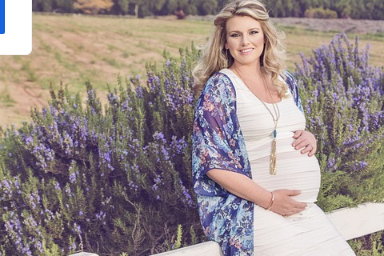Answer briefly with one word or phrase:
What is the woman wearing on her body?

white dress and shawl